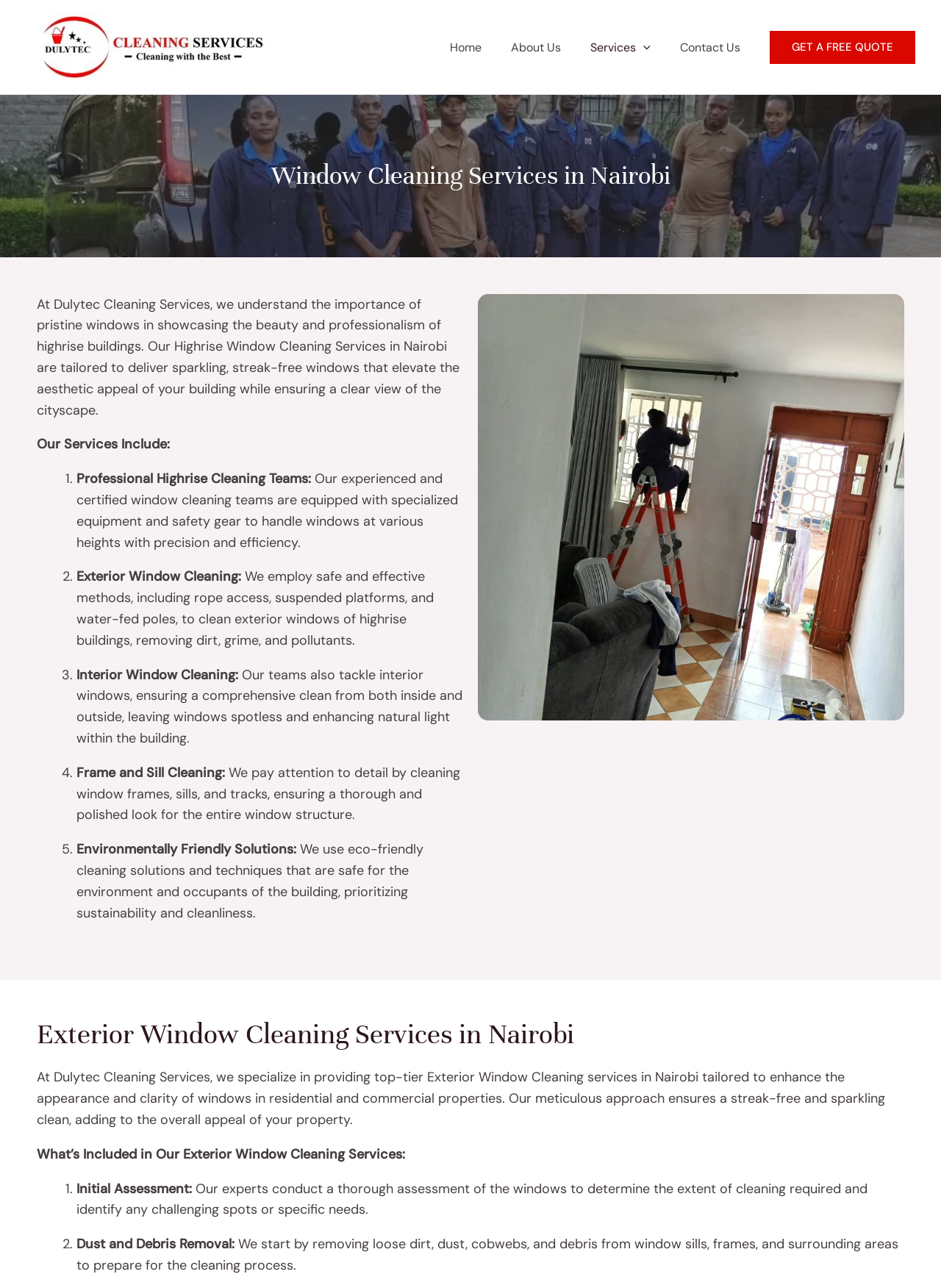What is the benefit of using Dulytec Cleaning Services?
Please respond to the question with a detailed and thorough explanation.

The webpage states that Dulytec Cleaning Services' highrise window cleaning services are tailored to deliver sparkling, streak-free windows that elevate the aesthetic appeal of a building while ensuring a clear view of the cityscape.